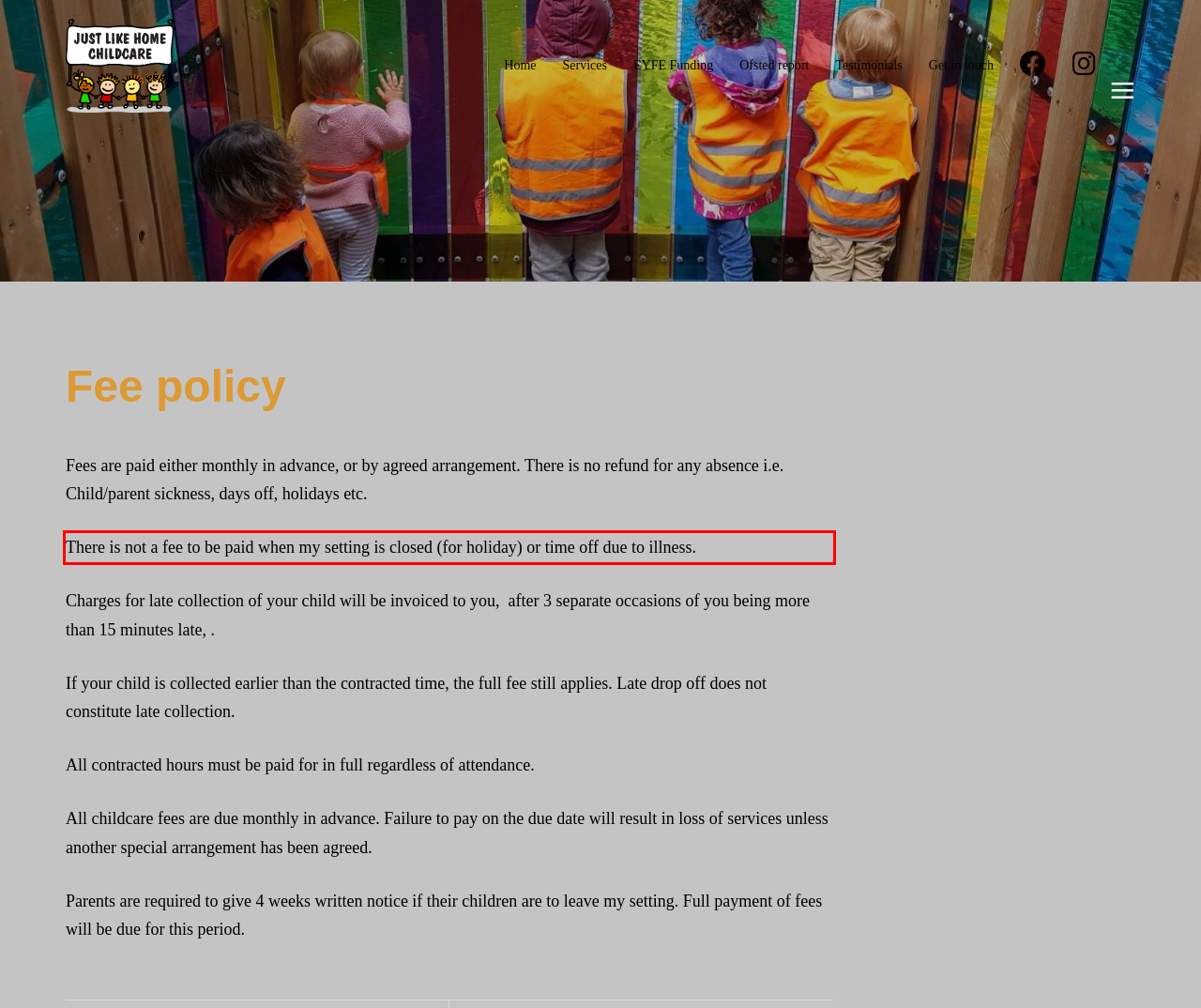Examine the webpage screenshot, find the red bounding box, and extract the text content within this marked area.

There is not a fee to be paid when my setting is closed (for holiday) or time off due to illness.